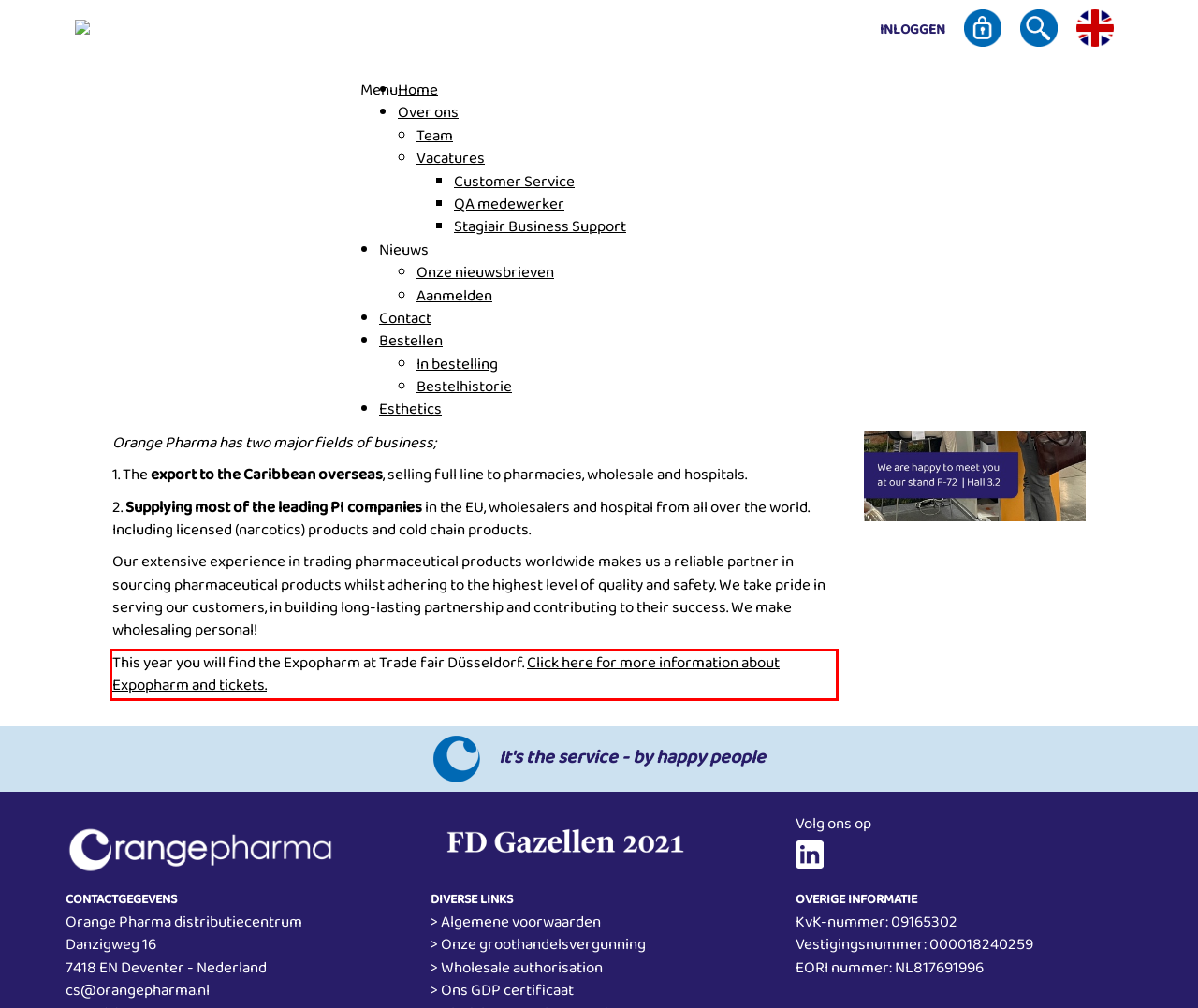Observe the screenshot of the webpage, locate the red bounding box, and extract the text content within it.

This year you will find the Expopharm at Trade fair Düsseldorf. Click here for more information about Expopharm and tickets.